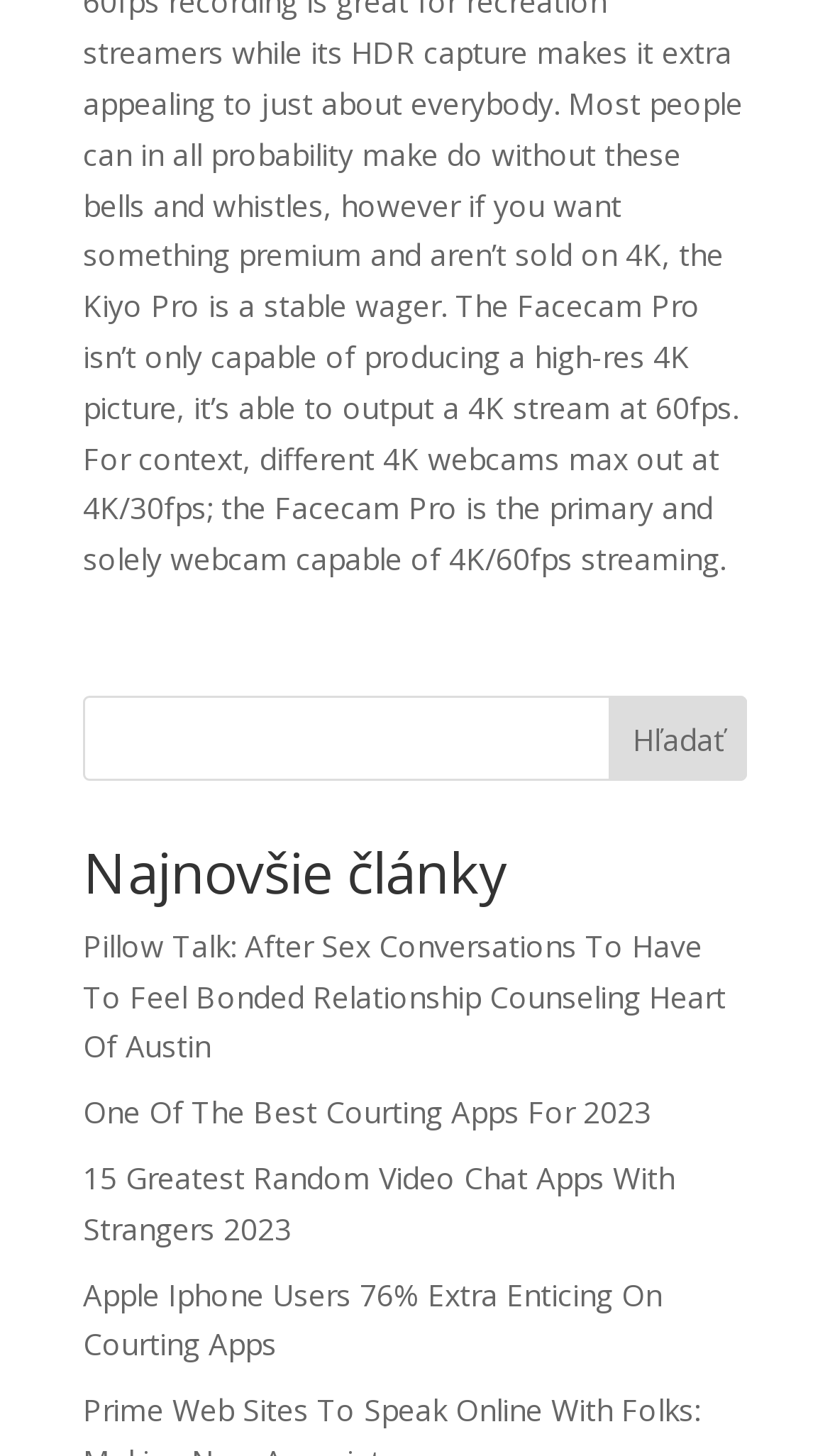Respond to the question with just a single word or phrase: 
What is the purpose of the search box?

To search